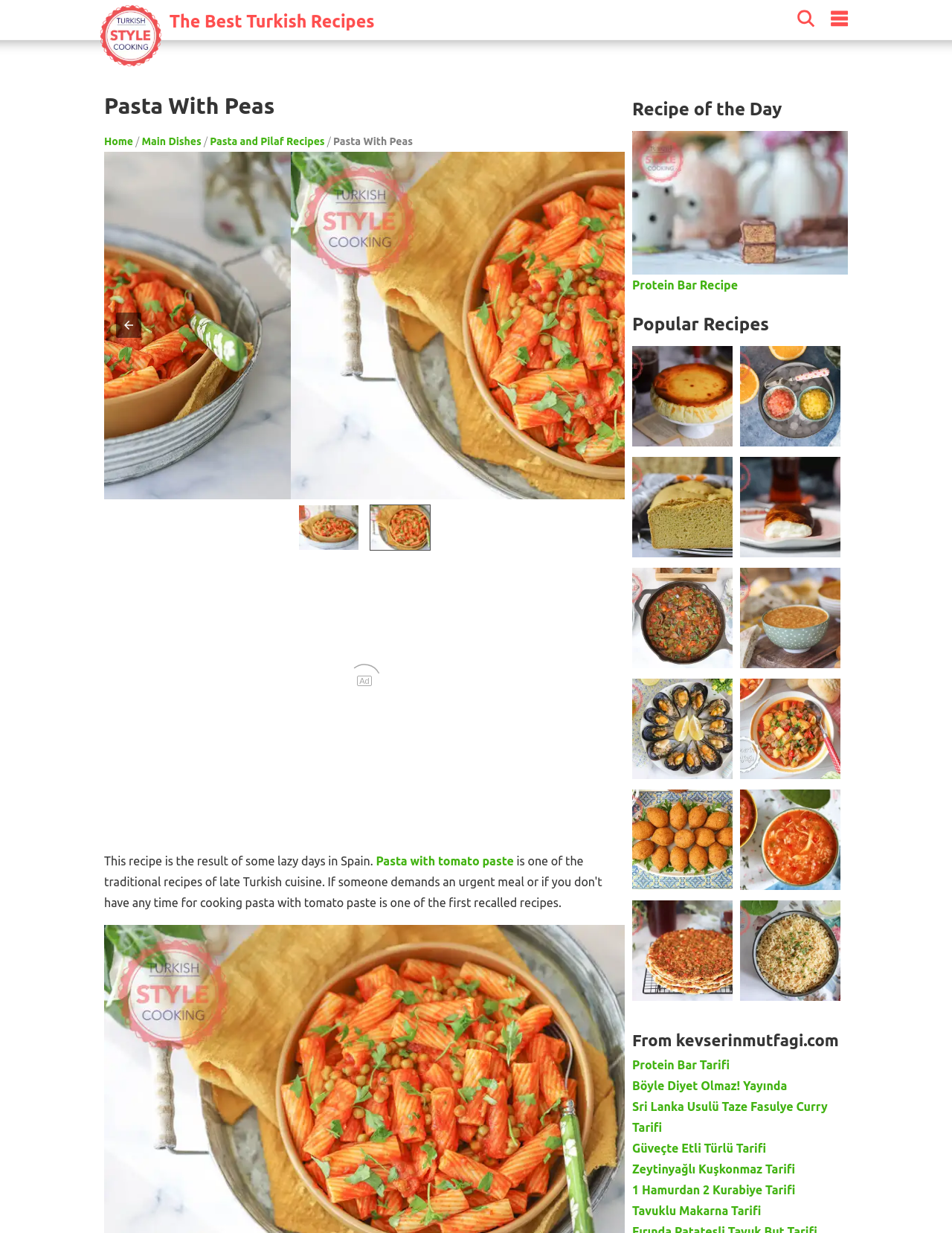Please identify the bounding box coordinates of where to click in order to follow the instruction: "Click on the 'Home' link".

[0.109, 0.11, 0.14, 0.119]